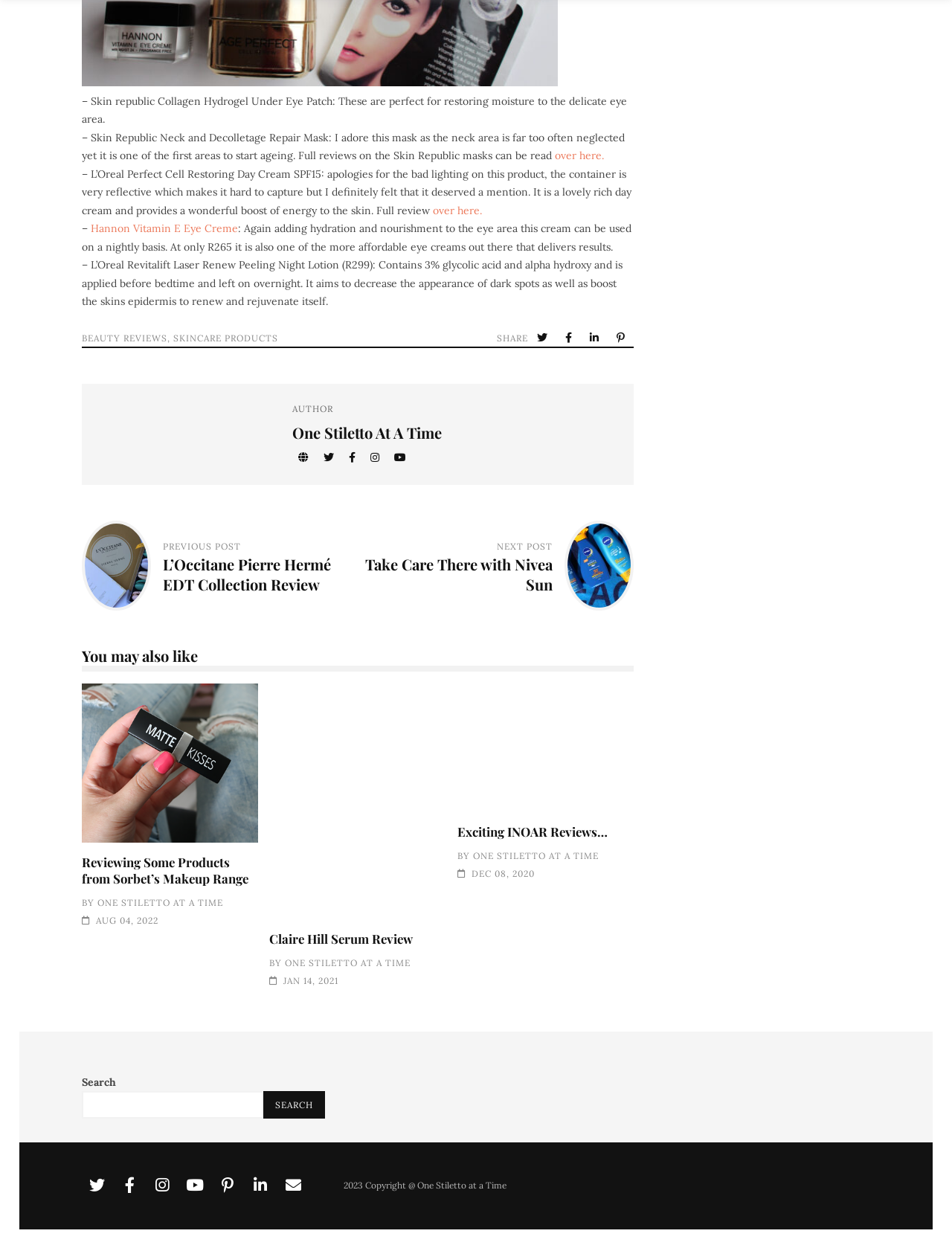What is the price of the L’Oreal Revitalift Laser Renew Peeling Night Lotion?
Refer to the image and respond with a one-word or short-phrase answer.

R299